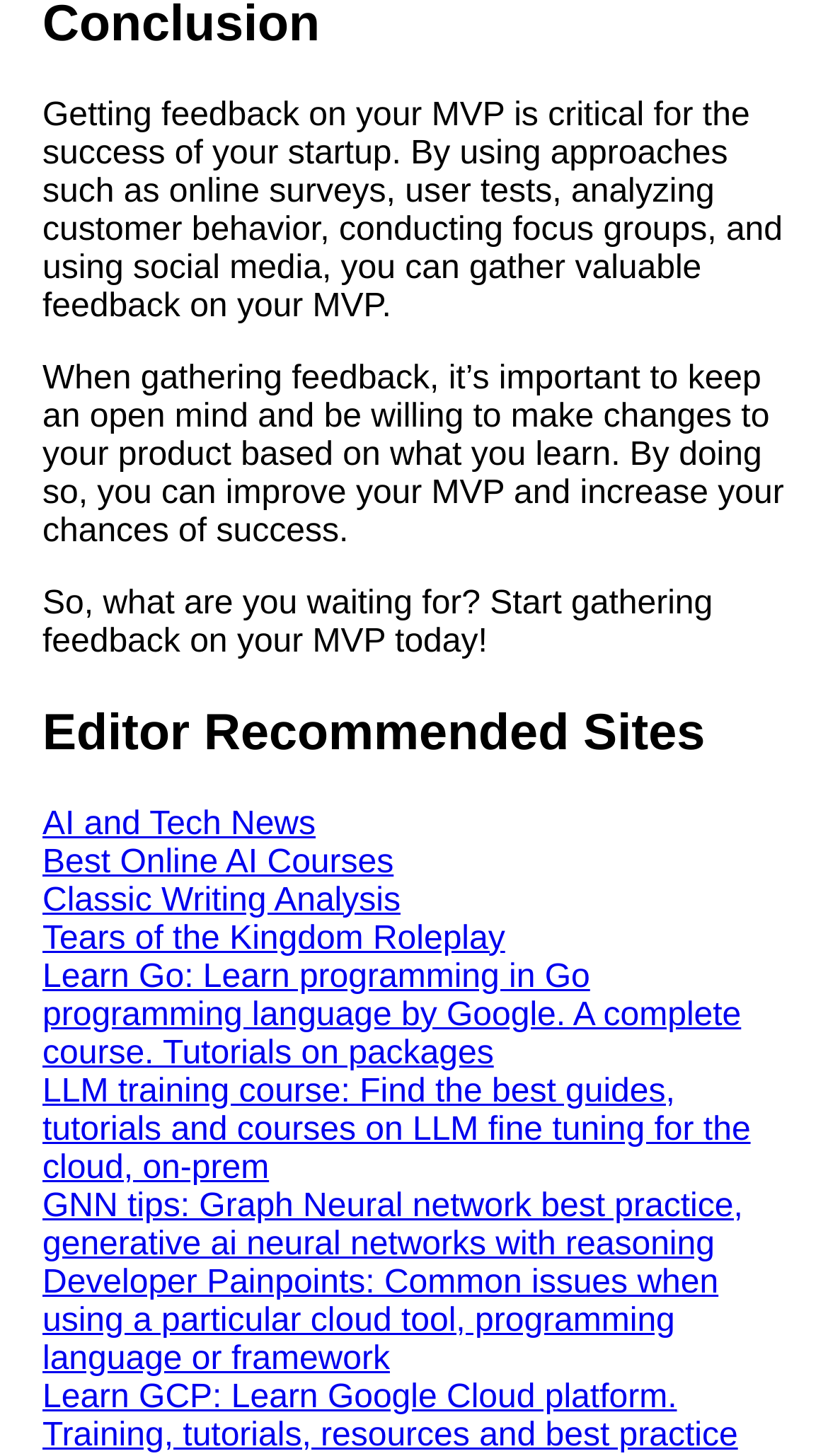Locate the bounding box for the described UI element: "Tears of the Kingdom Roleplay". Ensure the coordinates are four float numbers between 0 and 1, formatted as [left, top, right, bottom].

[0.051, 0.632, 0.61, 0.657]